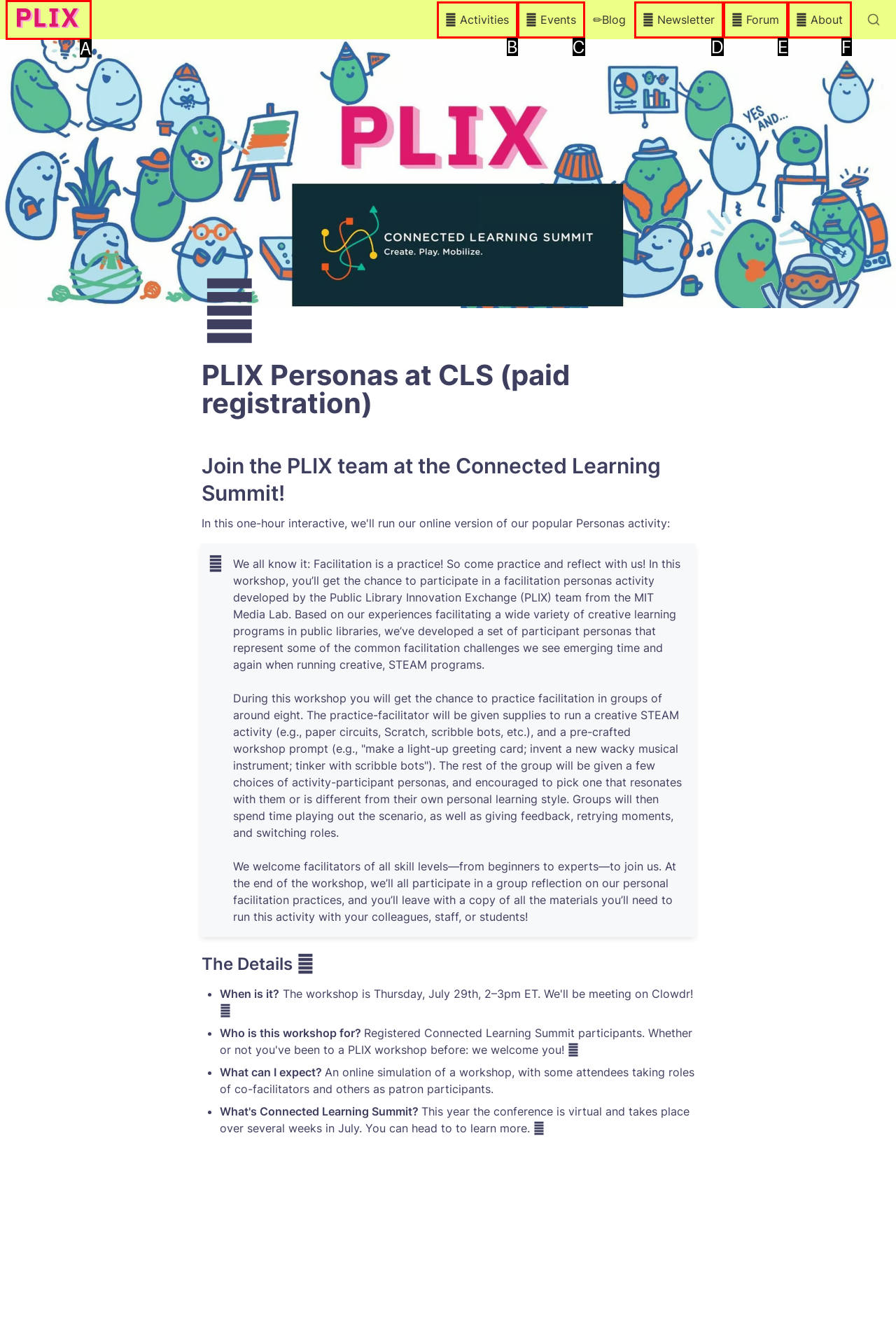Determine the option that best fits the description: parent_node: 📦 Activities
Reply with the letter of the correct option directly.

A